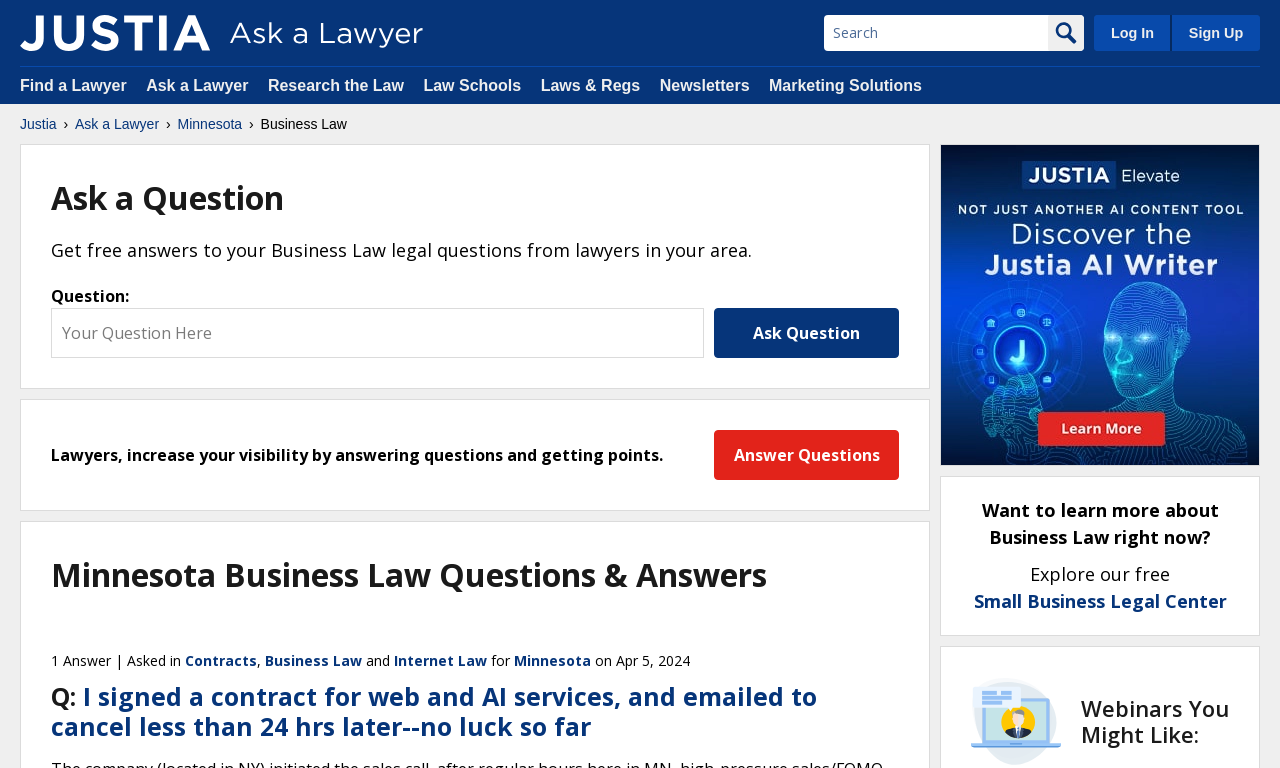Using the provided element description: "title="Justia"", identify the bounding box coordinates. The coordinates should be four floats between 0 and 1 in the order [left, top, right, bottom].

[0.016, 0.02, 0.164, 0.066]